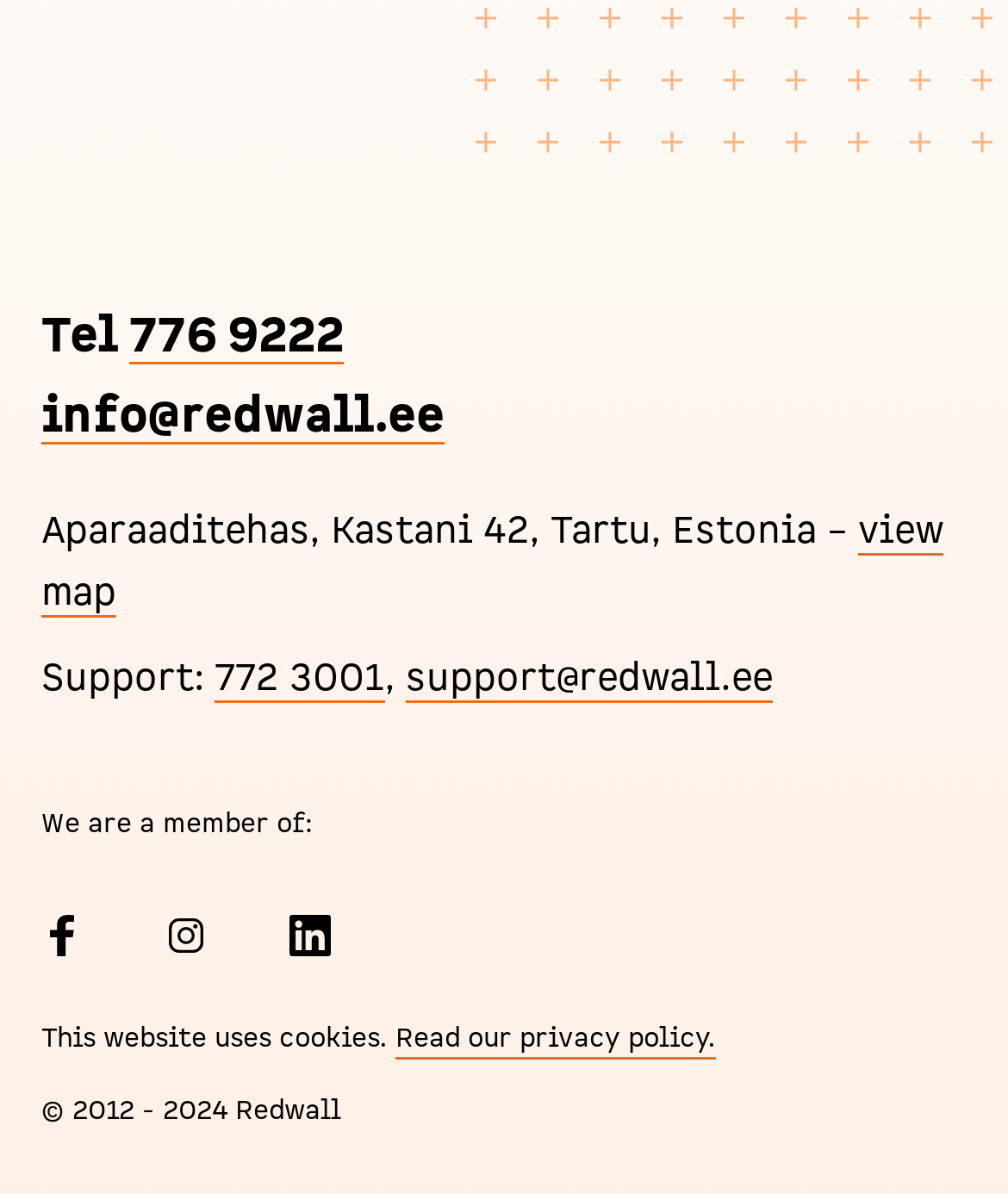What is the copyright year range for Redwall?
Provide an in-depth answer to the question, covering all aspects.

I looked at the footer of the webpage and found the copyright information, which states '© 2012 - 2024 Redwall'.